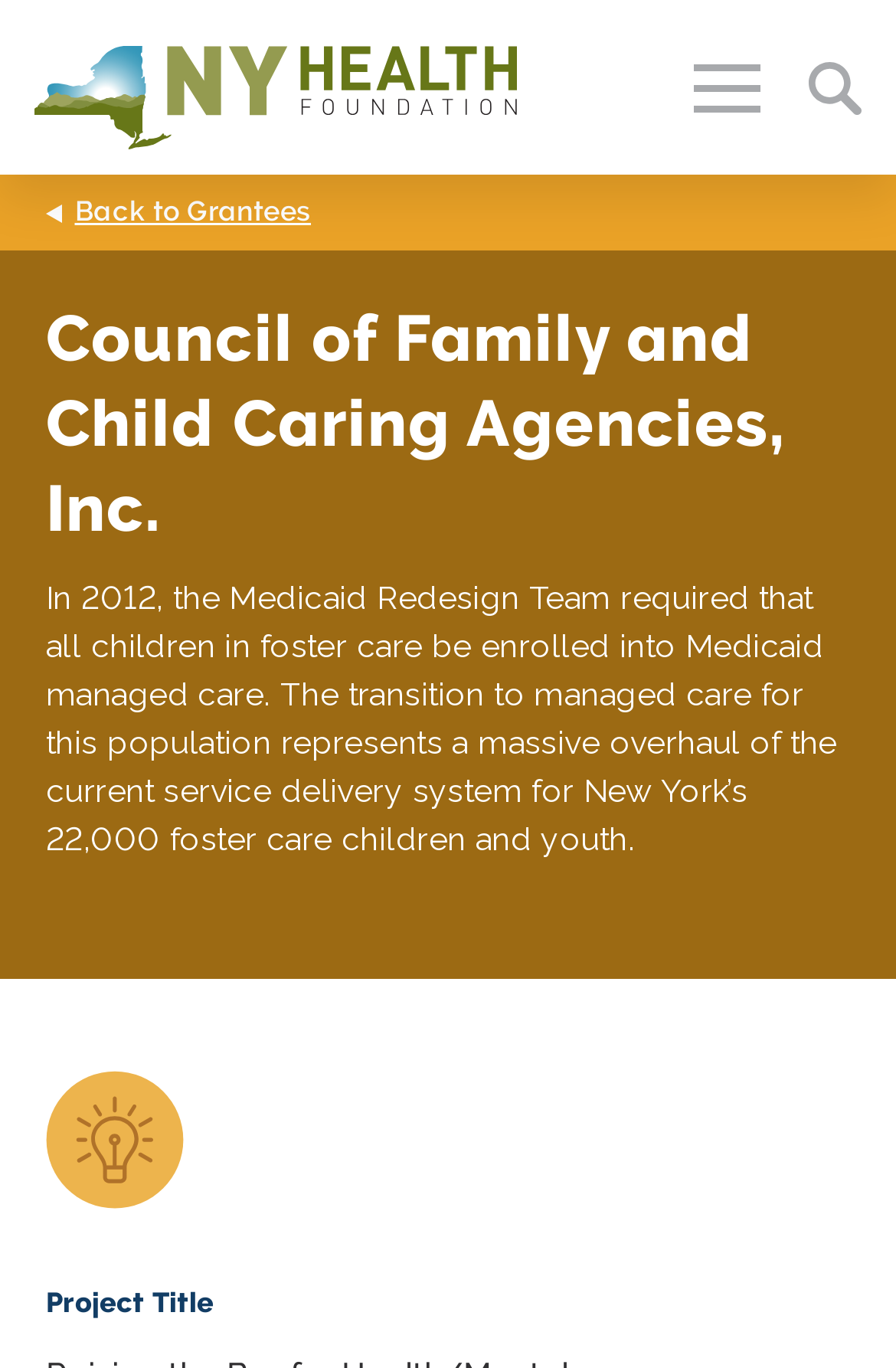What is the purpose of the Medicaid Redesign Team?
Based on the visual, give a brief answer using one word or a short phrase.

To enroll children in foster care into Medicaid managed care